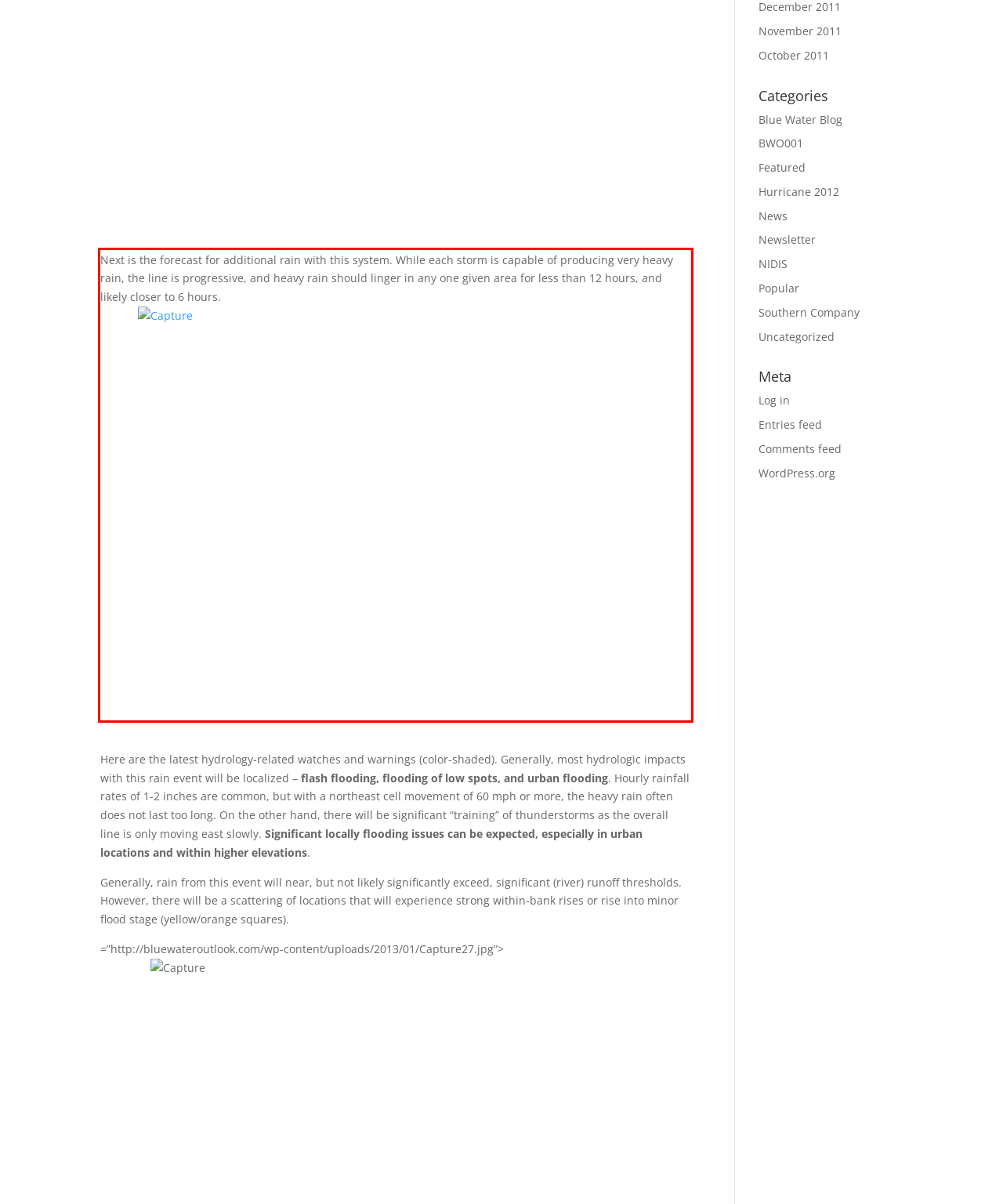Please examine the webpage screenshot and extract the text within the red bounding box using OCR.

Next is the forecast for additional rain with this system. While each storm is capable of producing very heavy rain, the line is progressive, and heavy rain should linger in any one given area for less than 12 hours, and likely closer to 6 hours.